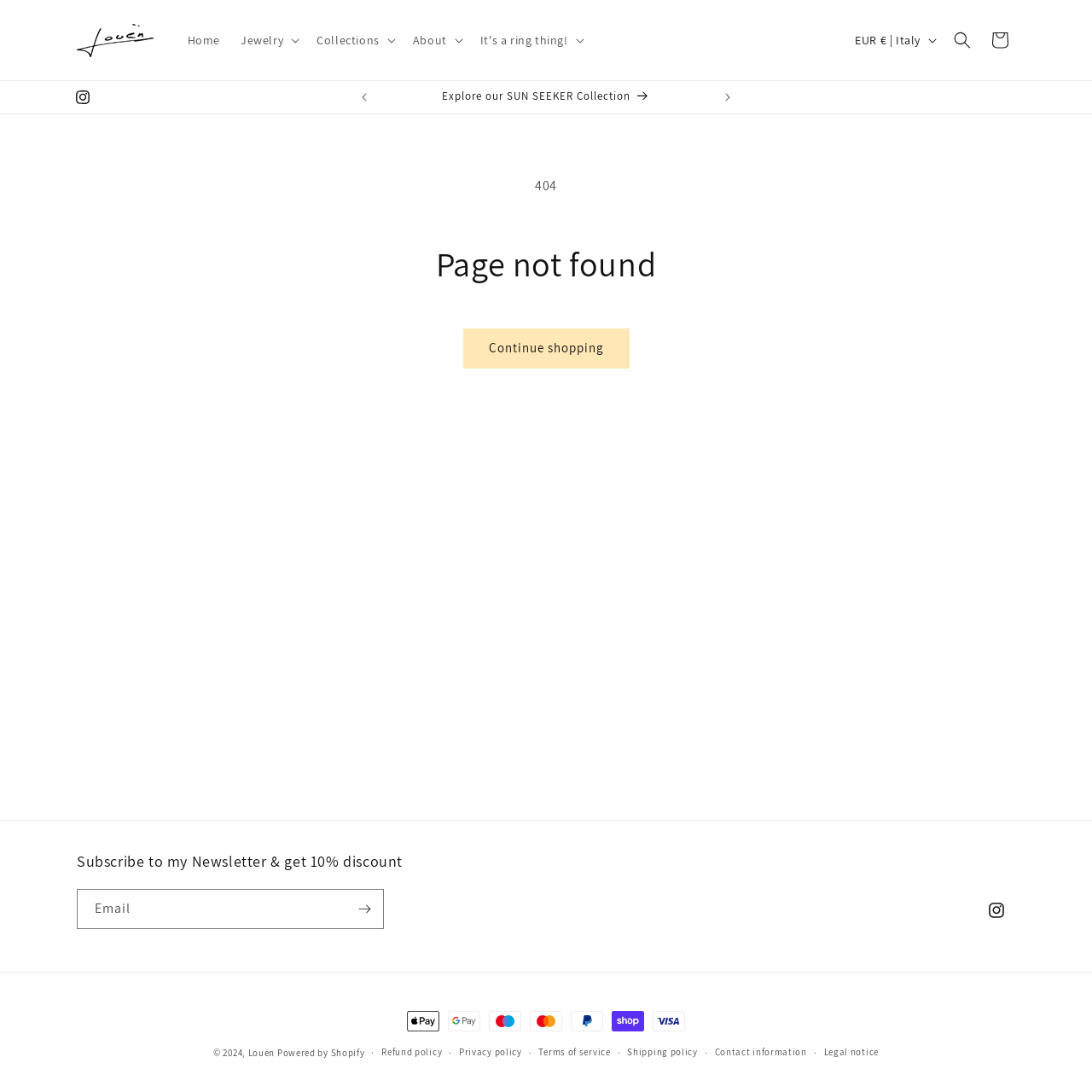Can you show the bounding box coordinates of the region to click on to complete the task described in the instruction: "Click the 'Home' link"?

[0.162, 0.02, 0.211, 0.053]